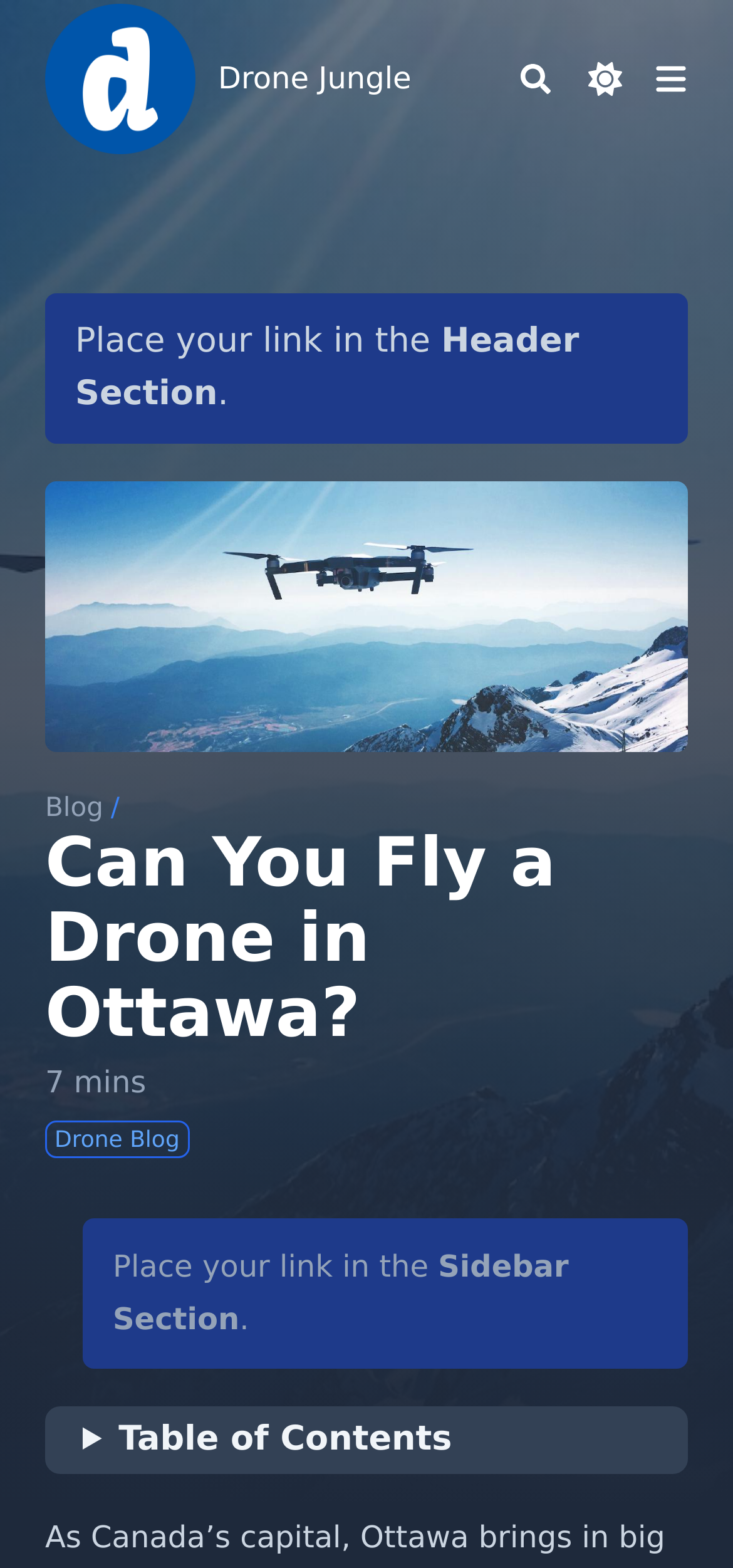Please identify the bounding box coordinates of the clickable region that I should interact with to perform the following instruction: "search for something". The coordinates should be expressed as four float numbers between 0 and 1, i.e., [left, top, right, bottom].

[0.71, 0.041, 0.751, 0.06]